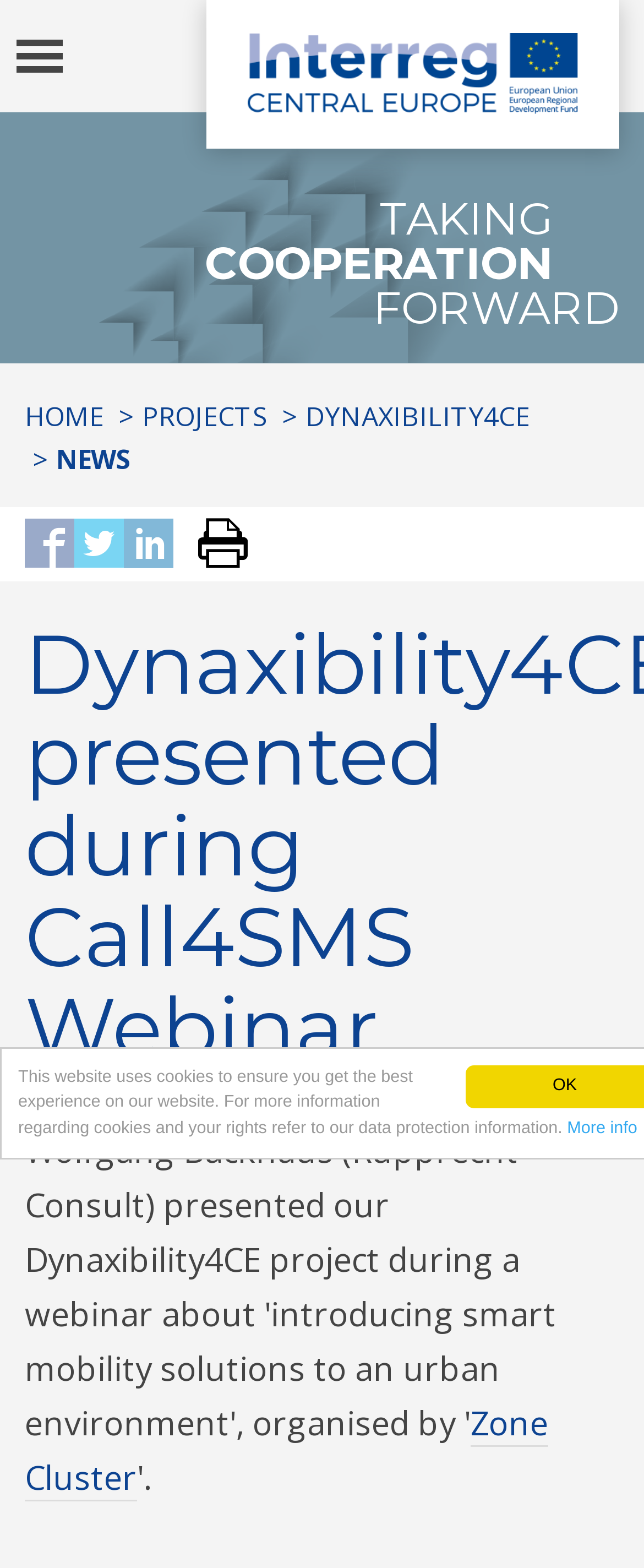Bounding box coordinates should be in the format (top-left x, top-left y, bottom-right x, bottom-right y) and all values should be floating point numbers between 0 and 1. Determine the bounding box coordinate for the UI element described as: News

[0.087, 0.281, 0.203, 0.304]